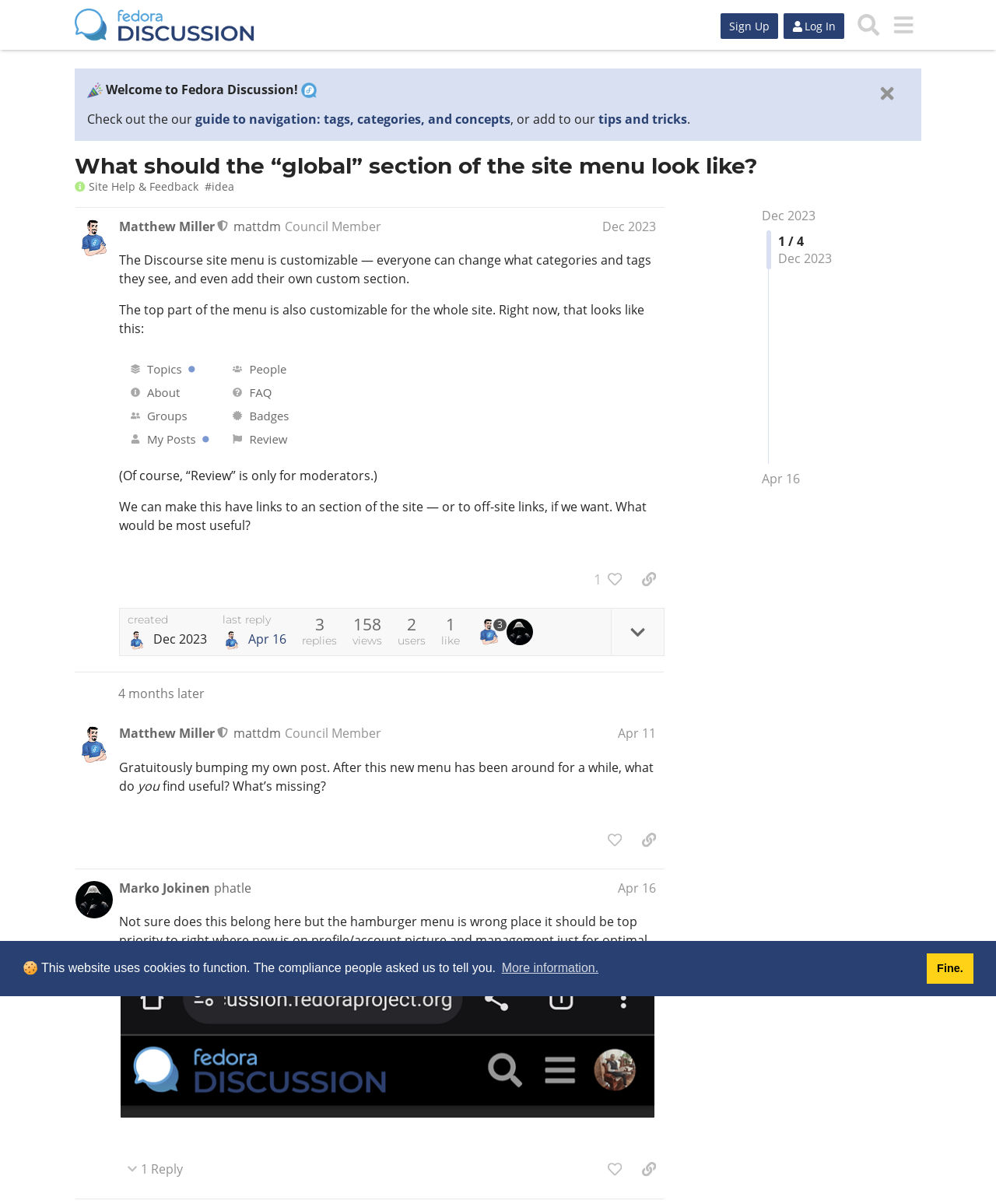What is the customizable part of the site menu?
We need a detailed and exhaustive answer to the question. Please elaborate.

According to the text, the top part of the menu is customizable for the whole site, and users can change what categories and tags they see, and even add their own custom section.